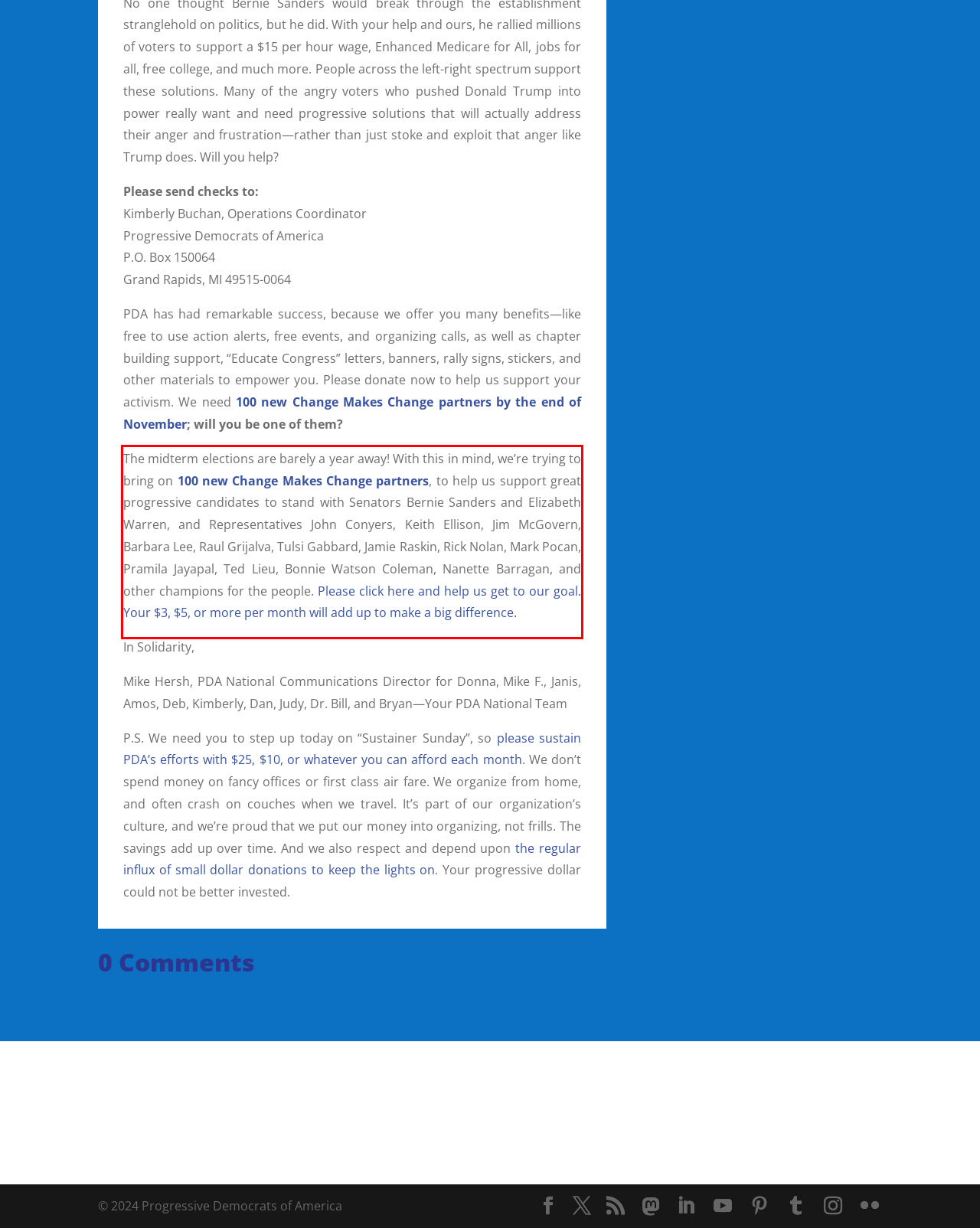You are given a screenshot showing a webpage with a red bounding box. Perform OCR to capture the text within the red bounding box.

The midterm elections are barely a year away! With this in mind, we’re trying to bring on 100 new Change Makes Change partners, to help us support great progressive candidates to stand with Senators Bernie Sanders and Elizabeth Warren, and Representatives John Conyers, Keith Ellison, Jim McGovern, Barbara Lee, Raul Grijalva, Tulsi Gabbard, Jamie Raskin, Rick Nolan, Mark Pocan, Pramila Jayapal, Ted Lieu, Bonnie Watson Coleman, Nanette Barragan, and other champions for the people. Please click here and help us get to our goal. Your $3, $5, or more per month will add up to make a big difference.